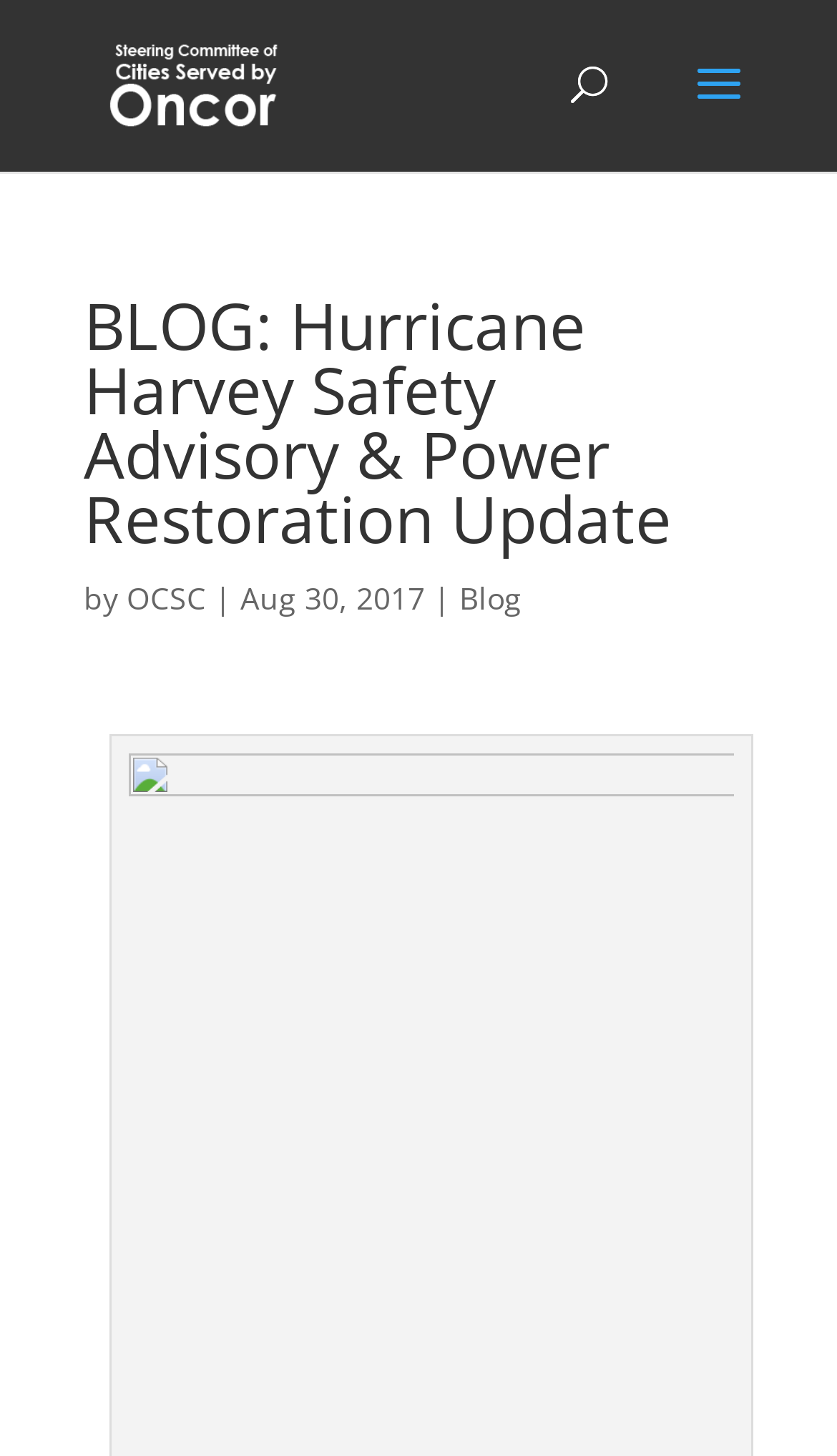Who is the author of the blog post?
Answer the question with a single word or phrase derived from the image.

OCSC